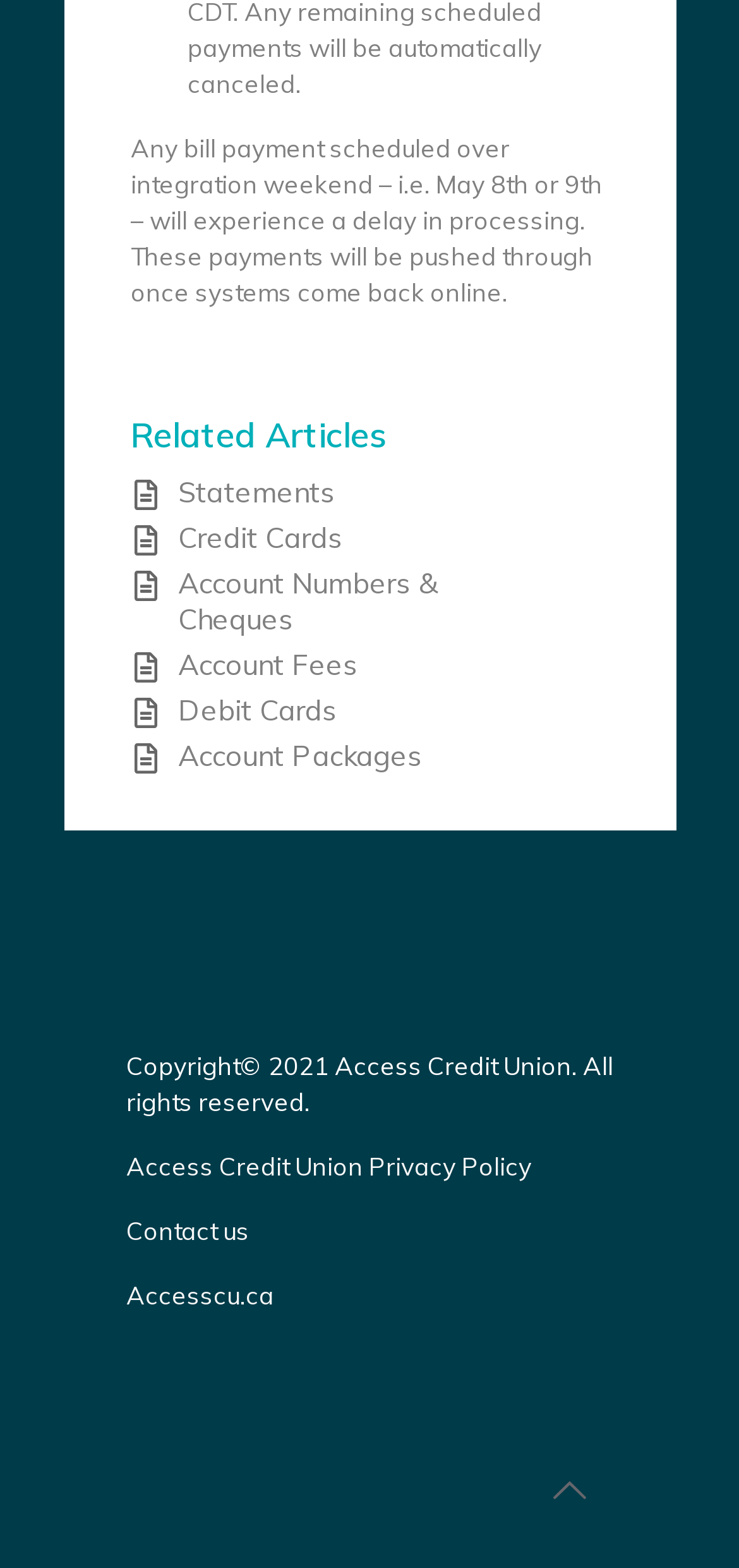Using the provided element description "Accesscu.ca", determine the bounding box coordinates of the UI element.

[0.171, 0.816, 0.371, 0.835]